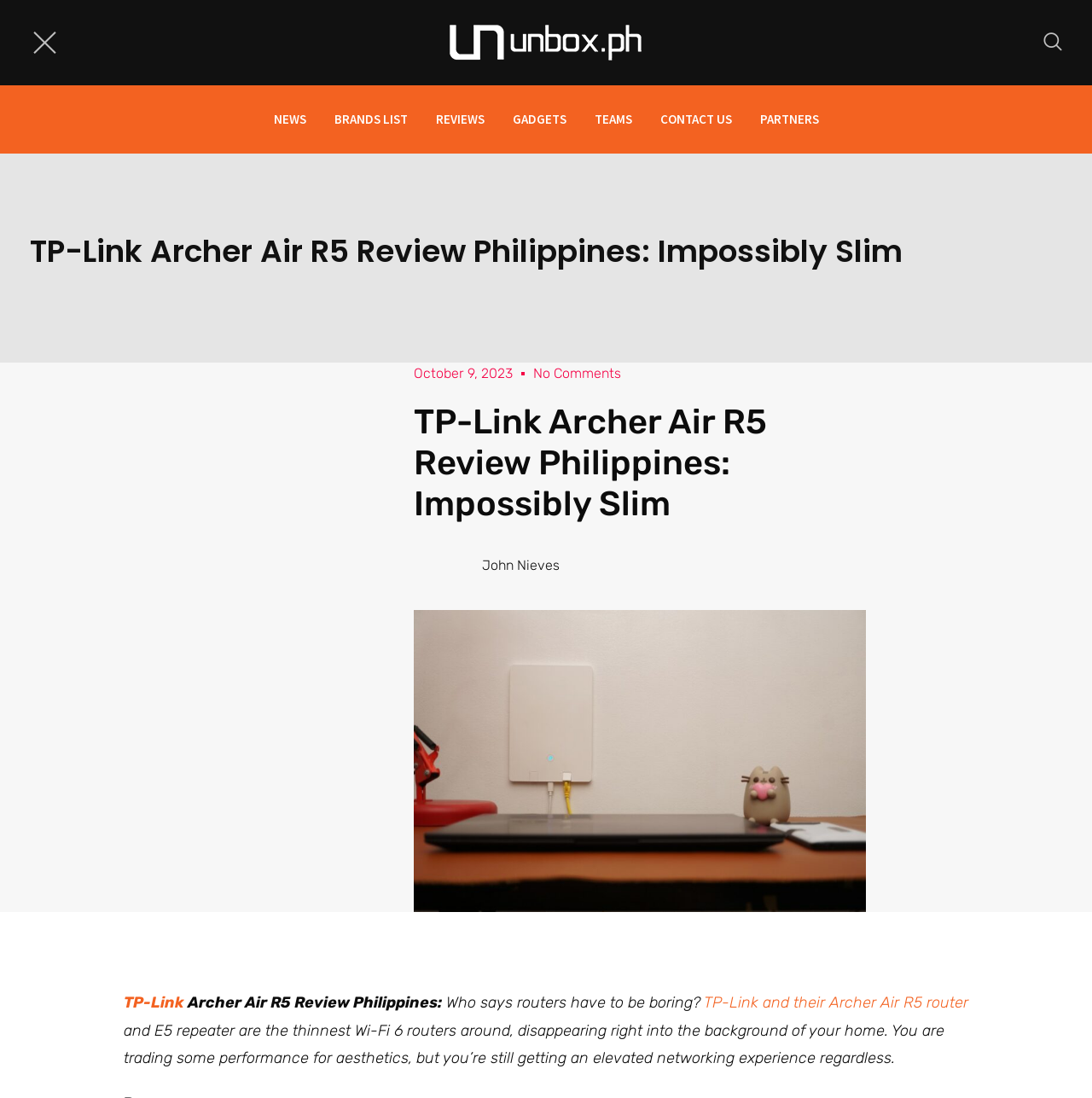Based on the image, please respond to the question with as much detail as possible:
What is the name of the router being reviewed?

The question asks for the name of the router being reviewed. By looking at the webpage, we can see that the title of the review is 'TP-Link Archer Air R5 Review Philippines: Impossibly Slim', and the text 'TP-Link Archer Air R5 Review Philippines:' is also present in the webpage. Therefore, the answer is 'TP-Link Archer Air R5'.